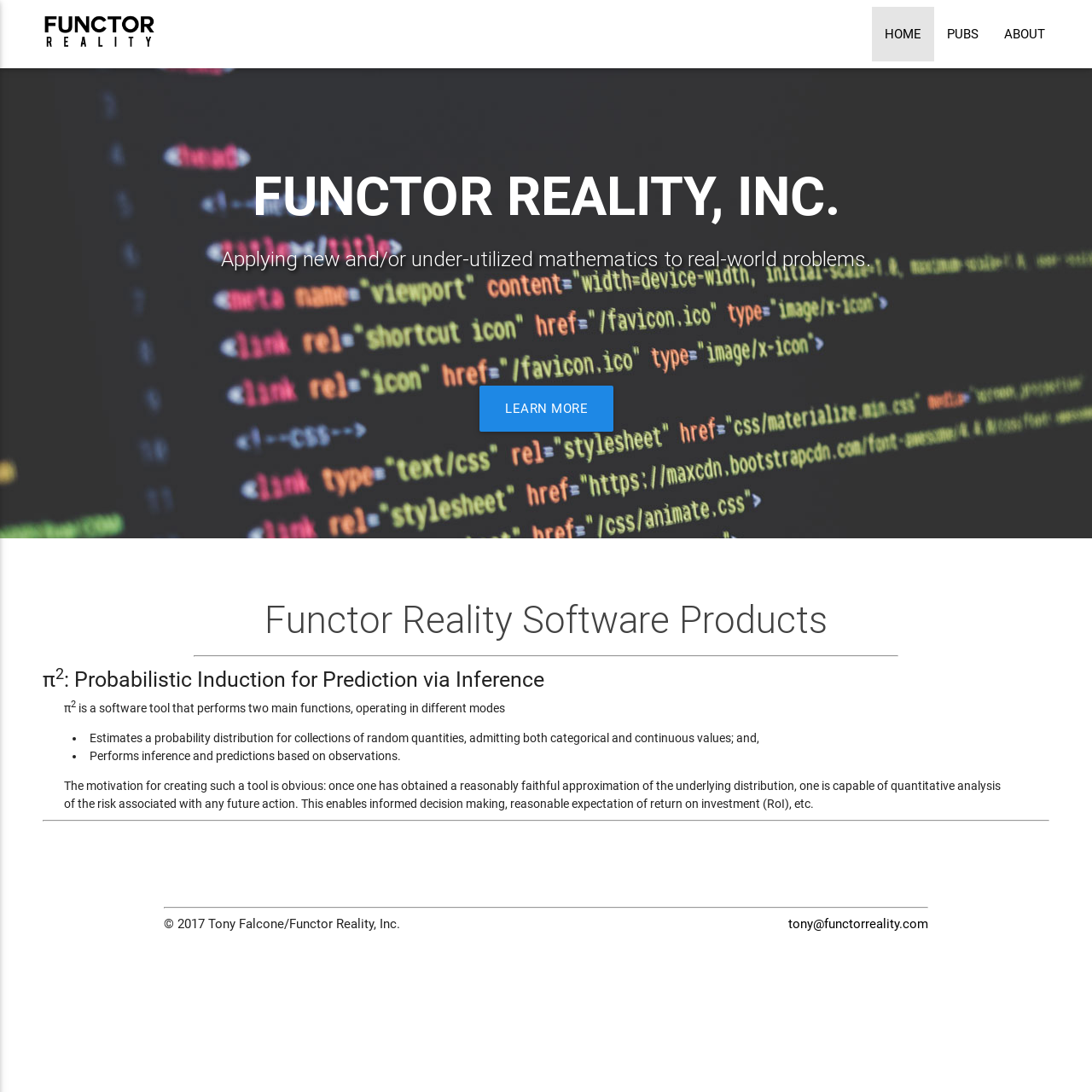How many main functions does π2 software perform?
Carefully examine the image and provide a detailed answer to the question.

The π2 software performs two main functions, which can be found in the text 'is a software tool that performs two main functions, operating in different modes' located below the heading 'π2: Probabilistic Induction for Prediction via Inference'. The two functions are then listed as bullet points, estimating a probability distribution and performing inference and predictions based on observations.